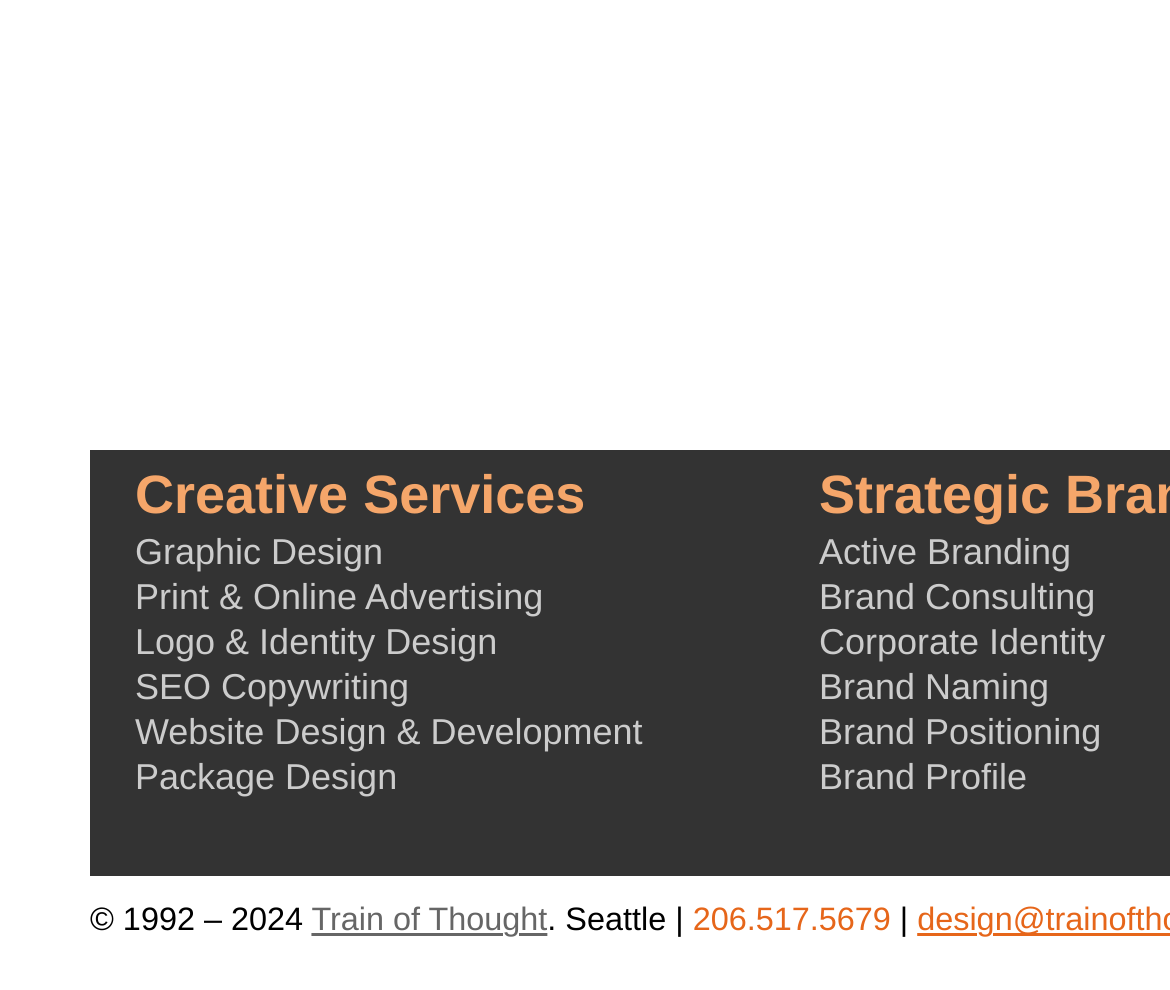Specify the bounding box coordinates of the element's area that should be clicked to execute the given instruction: "Learn about Brand Consulting". The coordinates should be four float numbers between 0 and 1, i.e., [left, top, right, bottom].

[0.7, 0.583, 0.936, 0.625]